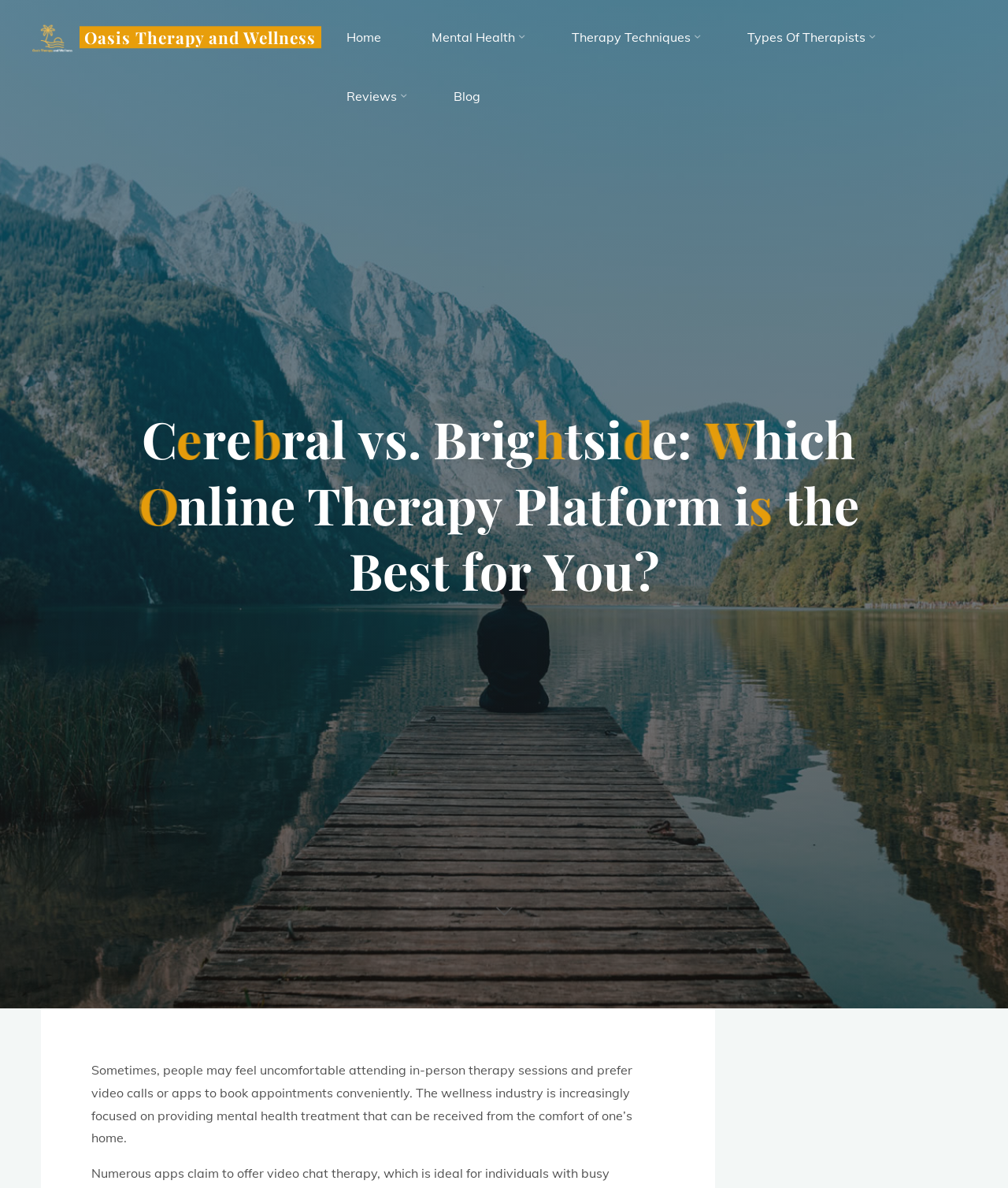What is the title of the article?
Using the image as a reference, answer the question in detail.

The title of the article is located at the top of the webpage, and it is emphasized text that says 'Cerebral vs. Brightside: Which Online Therapy Platform is the Best for You?'. This is the title of the article, which is a comparison of two online therapy platforms.